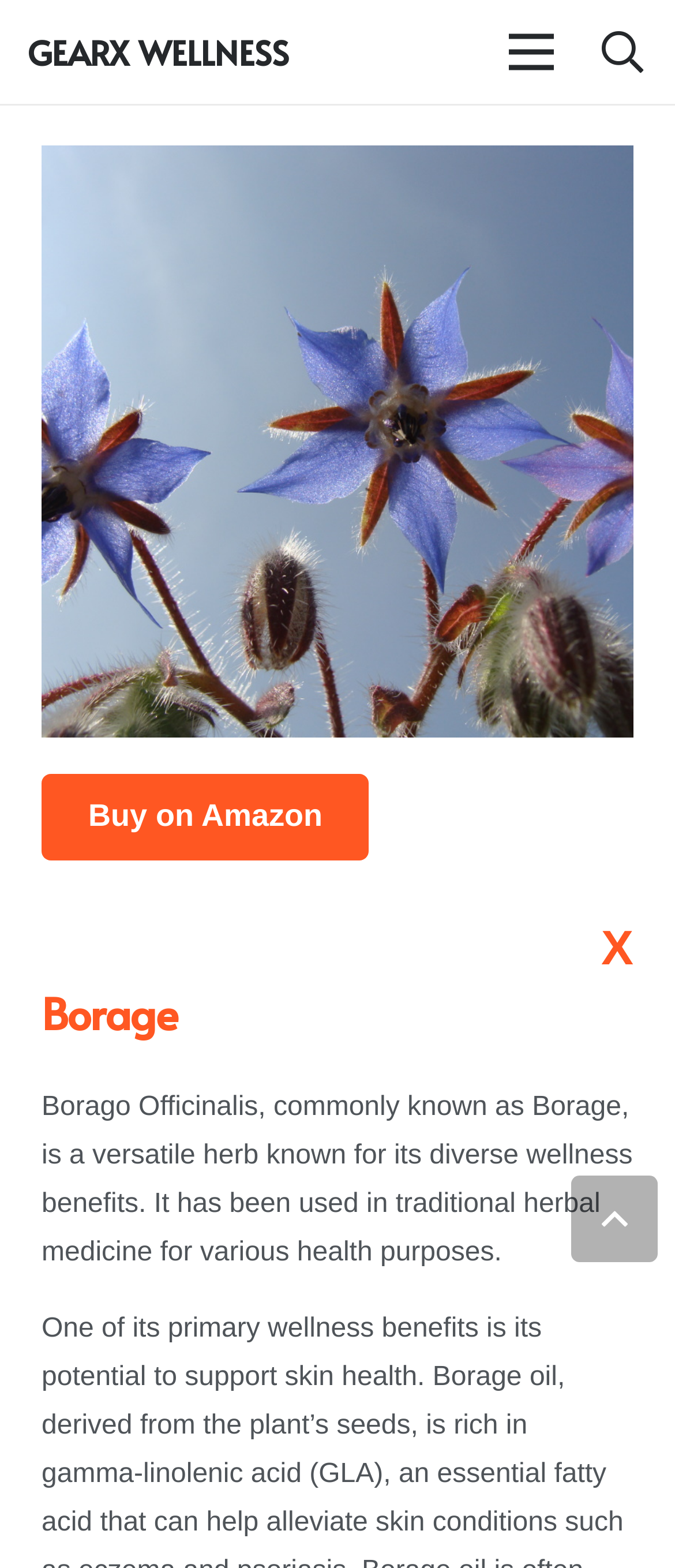Find the bounding box of the UI element described as: "parent_node: Home aria-label="Menu"". The bounding box coordinates should be given as four float values between 0 and 1, i.e., [left, top, right, bottom].

[0.722, 0.006, 0.854, 0.061]